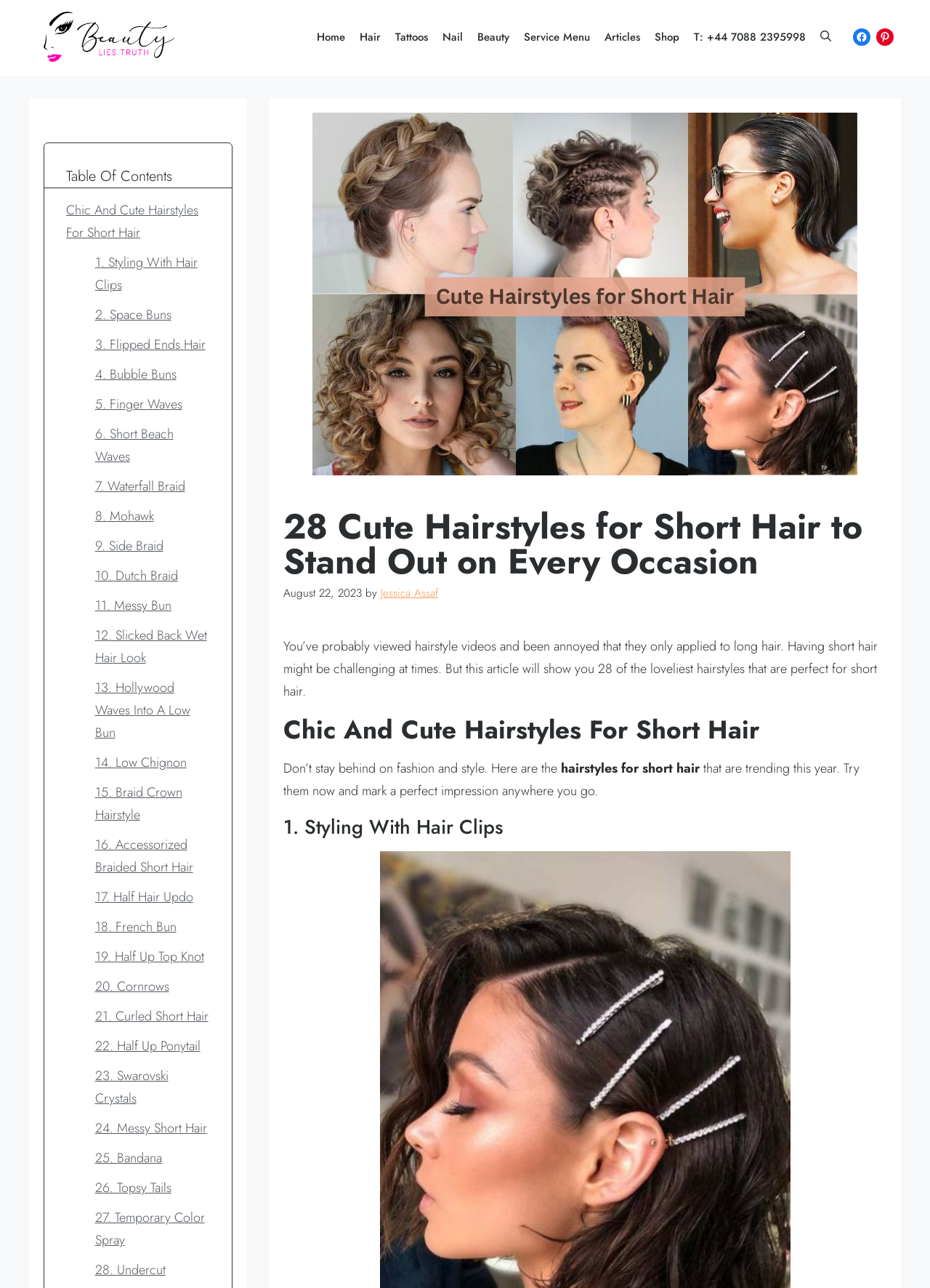Observe the image and answer the following question in detail: What is the website's logo?

The website's logo is located at the top left corner of the webpage, and it is an image with the text 'Beauty Lies Truth Saloon'.